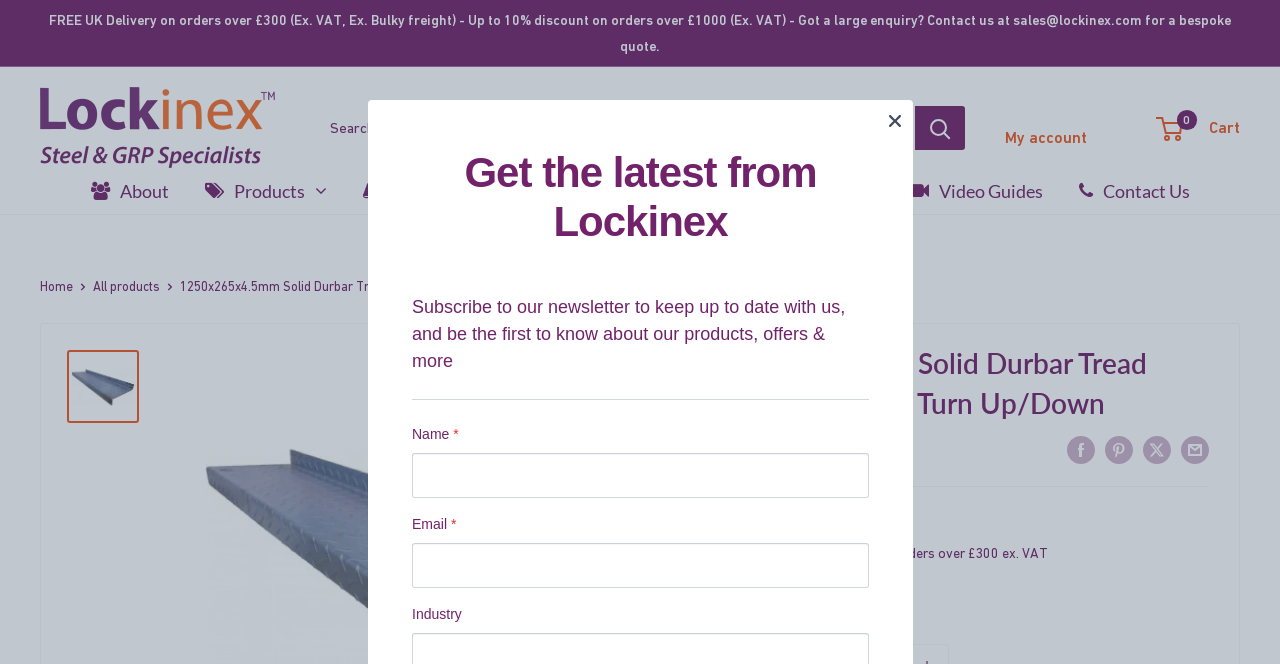Identify the coordinates of the bounding box for the element that must be clicked to accomplish the instruction: "Search for products".

[0.246, 0.16, 0.754, 0.226]